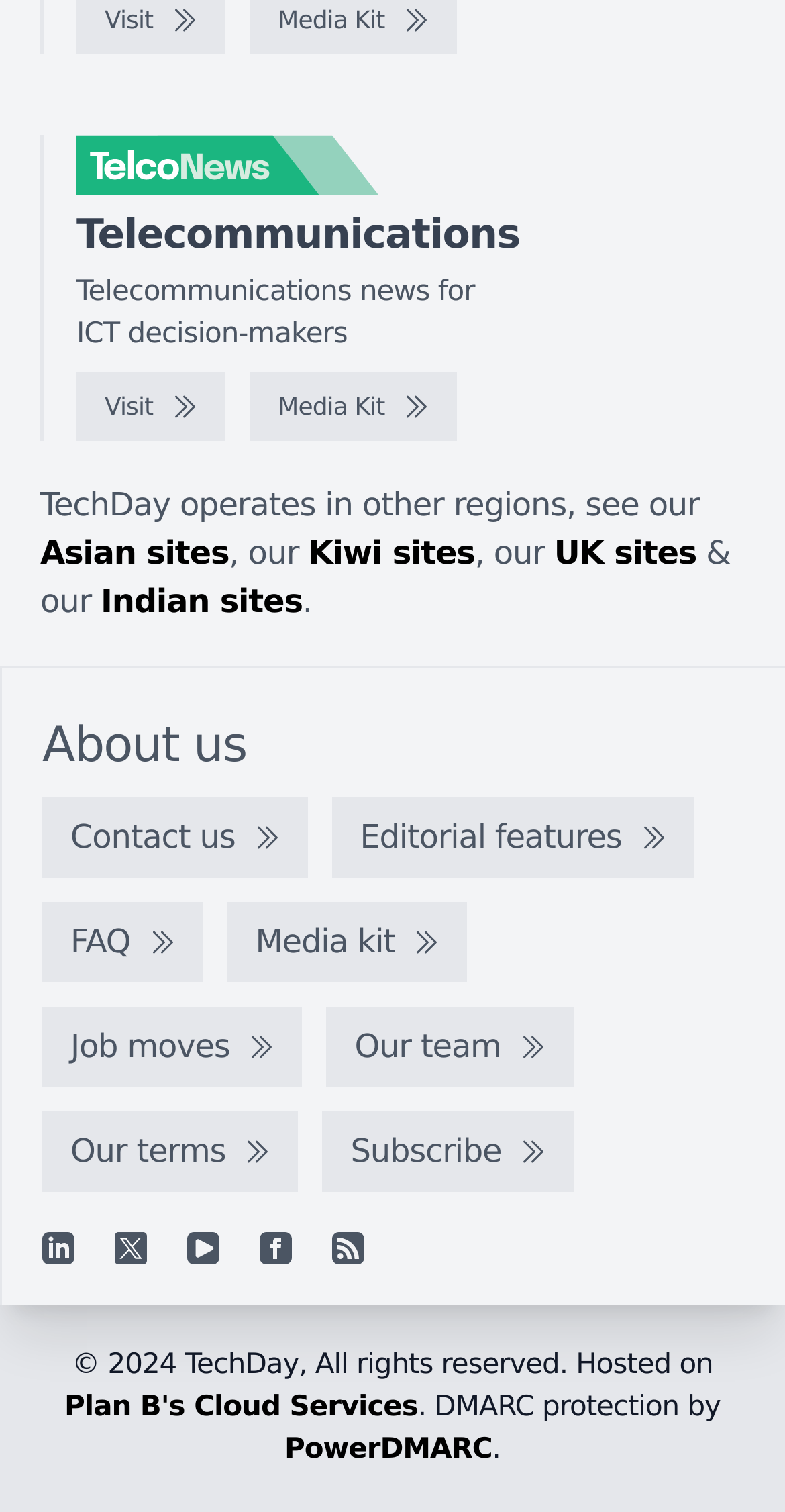What is the main topic of the news?
Based on the visual details in the image, please answer the question thoroughly.

The main topic of the news is identified as 'Telecommunications' based on the StaticText element with bounding box coordinates [0.097, 0.139, 0.662, 0.171].